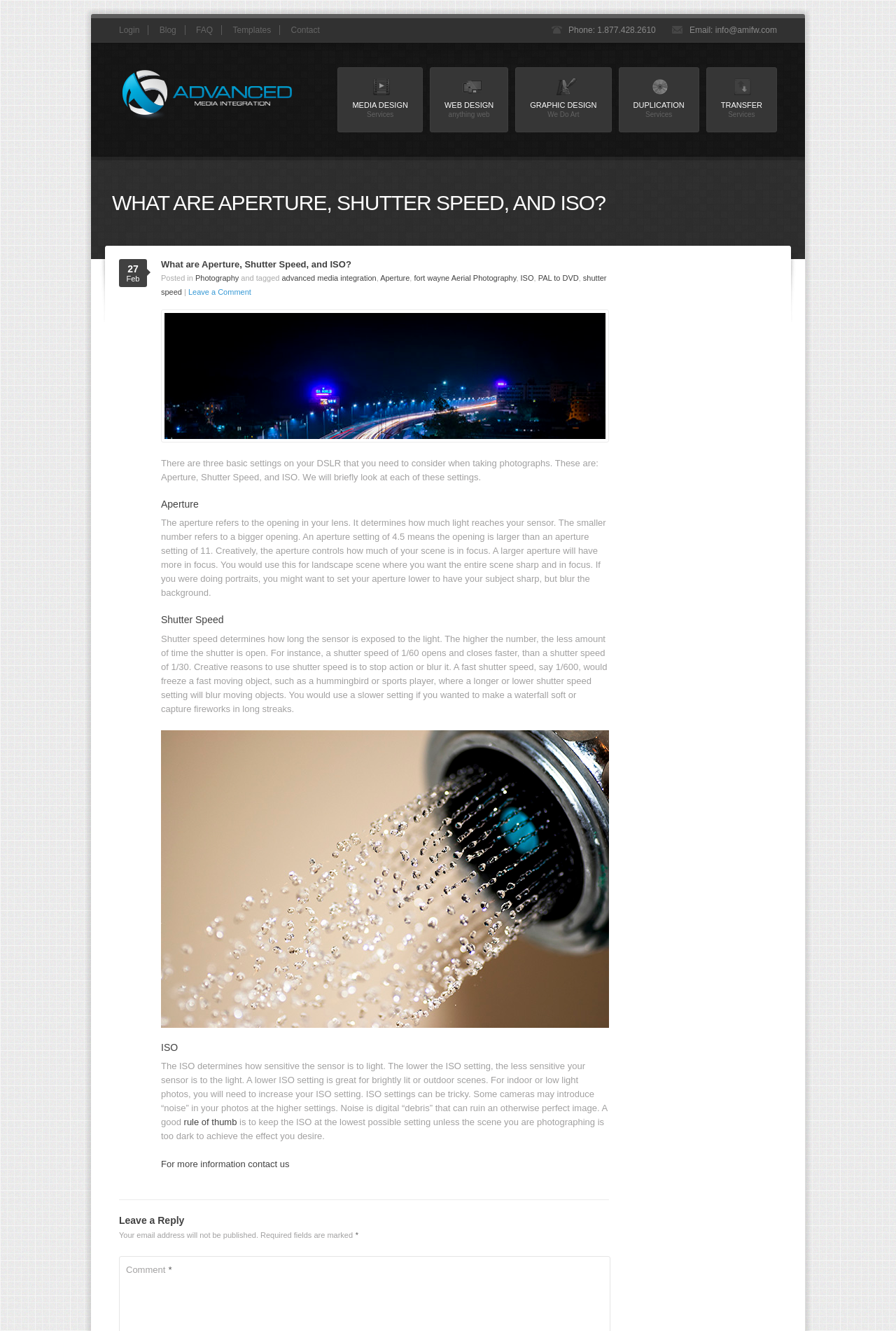Could you please study the image and provide a detailed answer to the question:
What is the purpose of the 'Leave a Reply' section?

The 'Leave a Reply' section is provided at the end of the webpage, which allows users to comment on the post. The section includes fields for name, email, and comment, and notes that the email address will not be published.